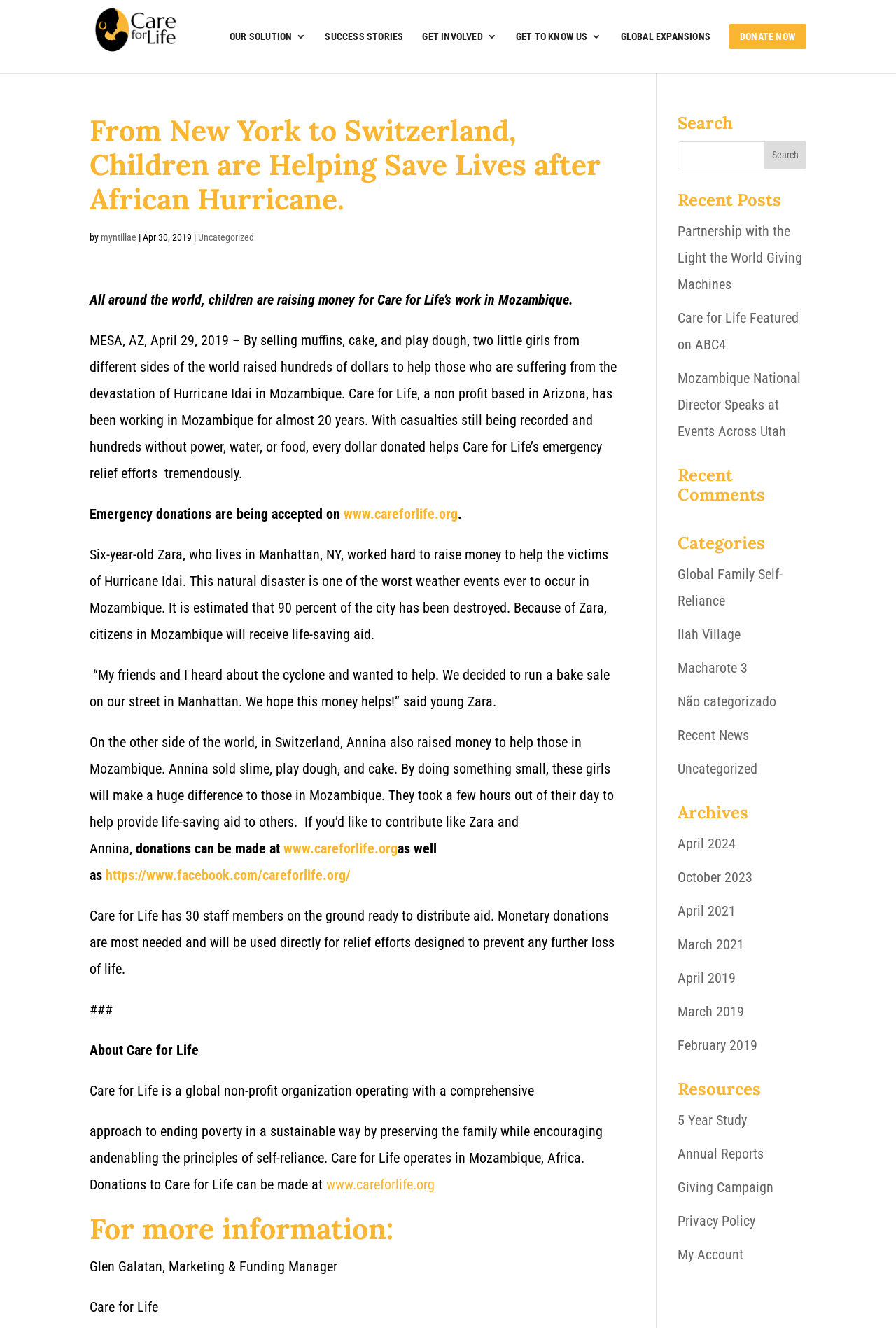Reply to the question with a single word or phrase:
What is the estimated percentage of the city destroyed by Hurricane Idai?

90 percent